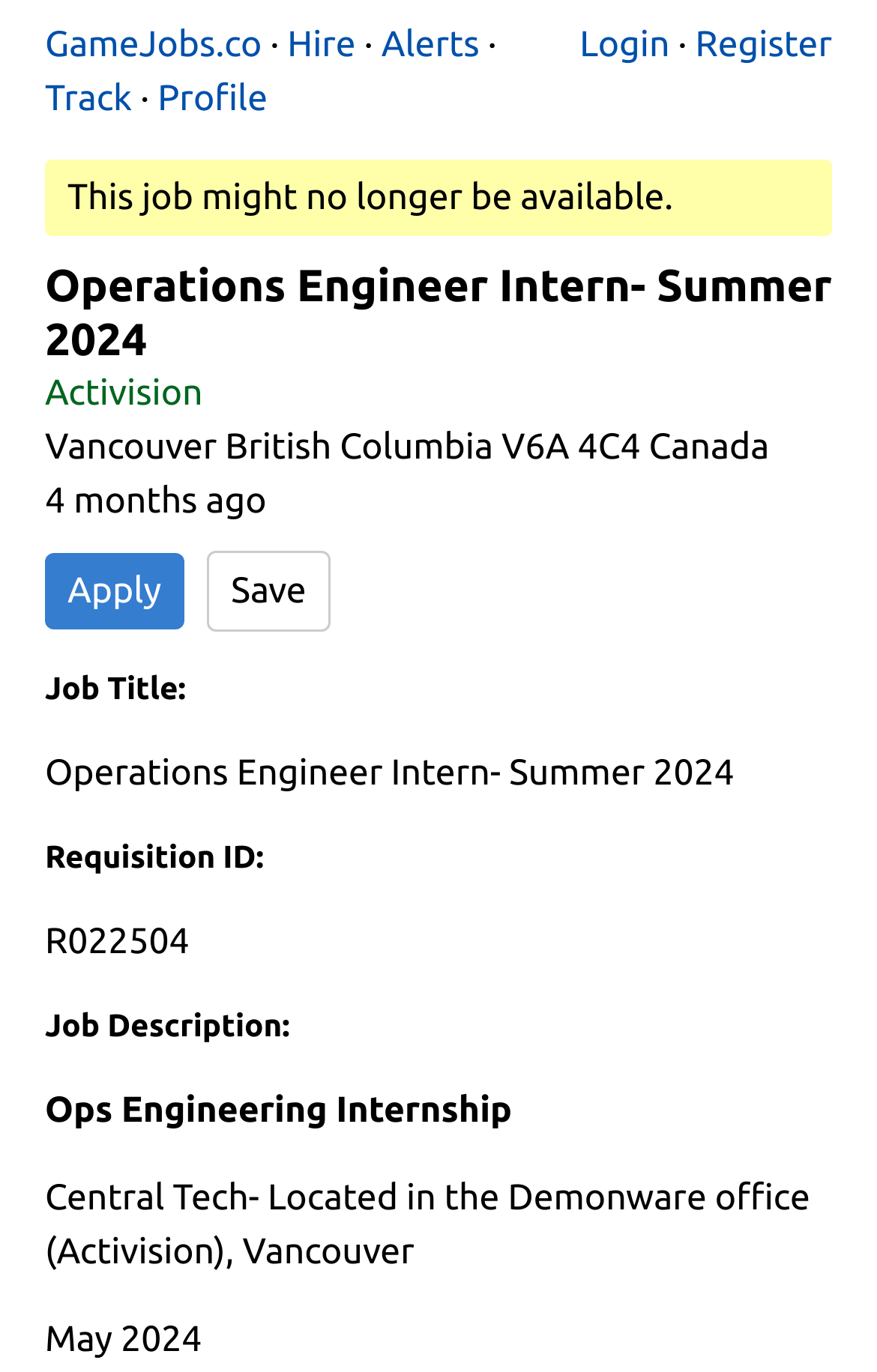Answer the question in a single word or phrase:
What is the Requisition ID of the job?

R022504